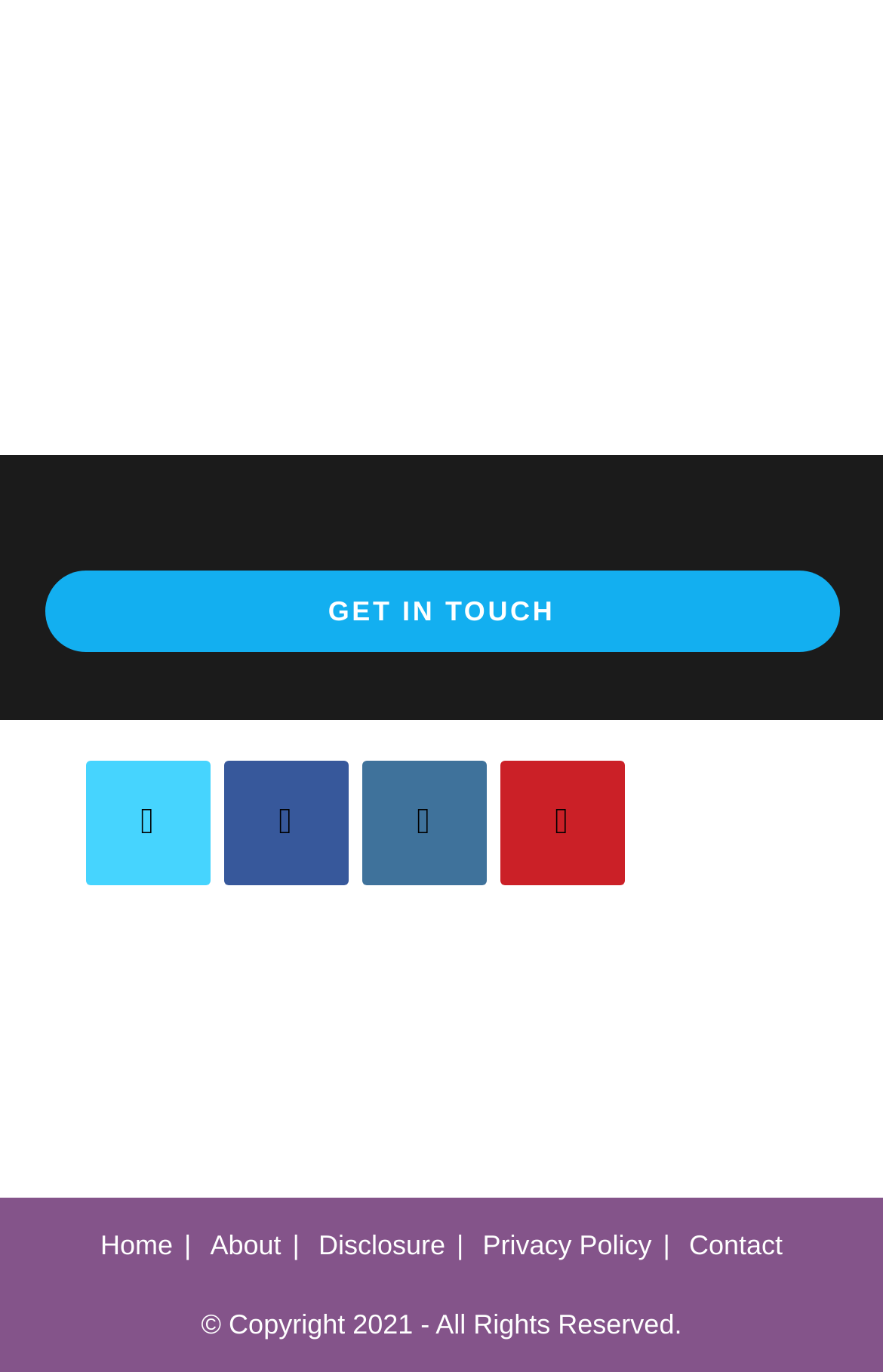Please determine the bounding box coordinates of the clickable area required to carry out the following instruction: "View the privacy policy". The coordinates must be four float numbers between 0 and 1, represented as [left, top, right, bottom].

[0.547, 0.896, 0.738, 0.919]